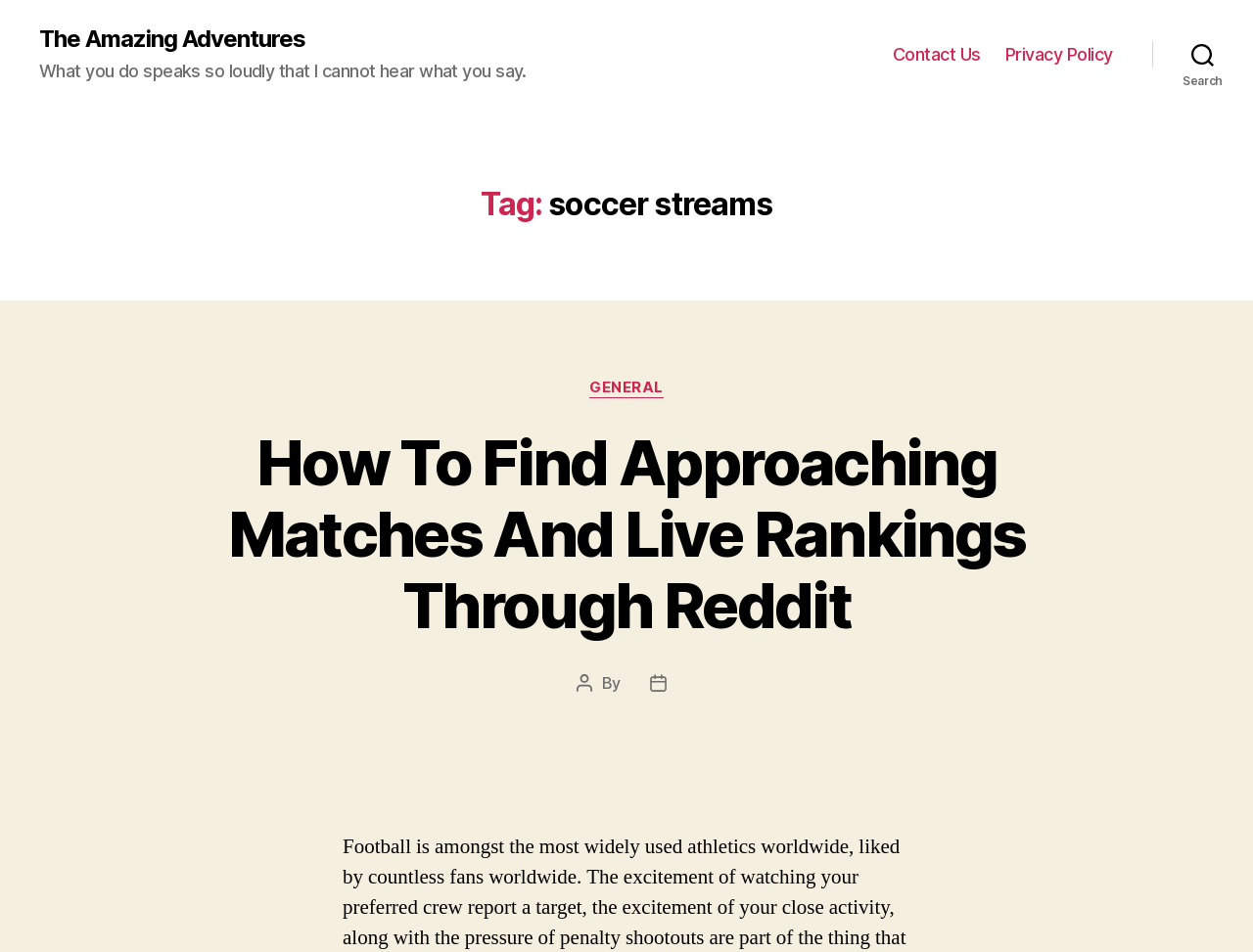Summarize the webpage with intricate details.

The webpage is about soccer streams and has a title "The Amazing Adventures". At the top left, there is a link with the same title as the webpage. Below it, there is a quote "What you do speaks so loudly that I cannot hear what you say." 

On the top right, there is a horizontal navigation menu with two links: "Contact Us" and "Privacy Policy". Next to it, there is a search button. 

The main content of the webpage is divided into sections. The first section has a header "Tag: soccer streams" and is followed by another section with a header "Categories" and a link "GENERAL". 

Below the categories section, there is an article titled "How To Find Approaching Matches And Live Rankings Through Reddit" with a link to the same article. The article has information about the author and the post date. 

At the bottom of the webpage, there is a small figure or image, but its content is not specified.